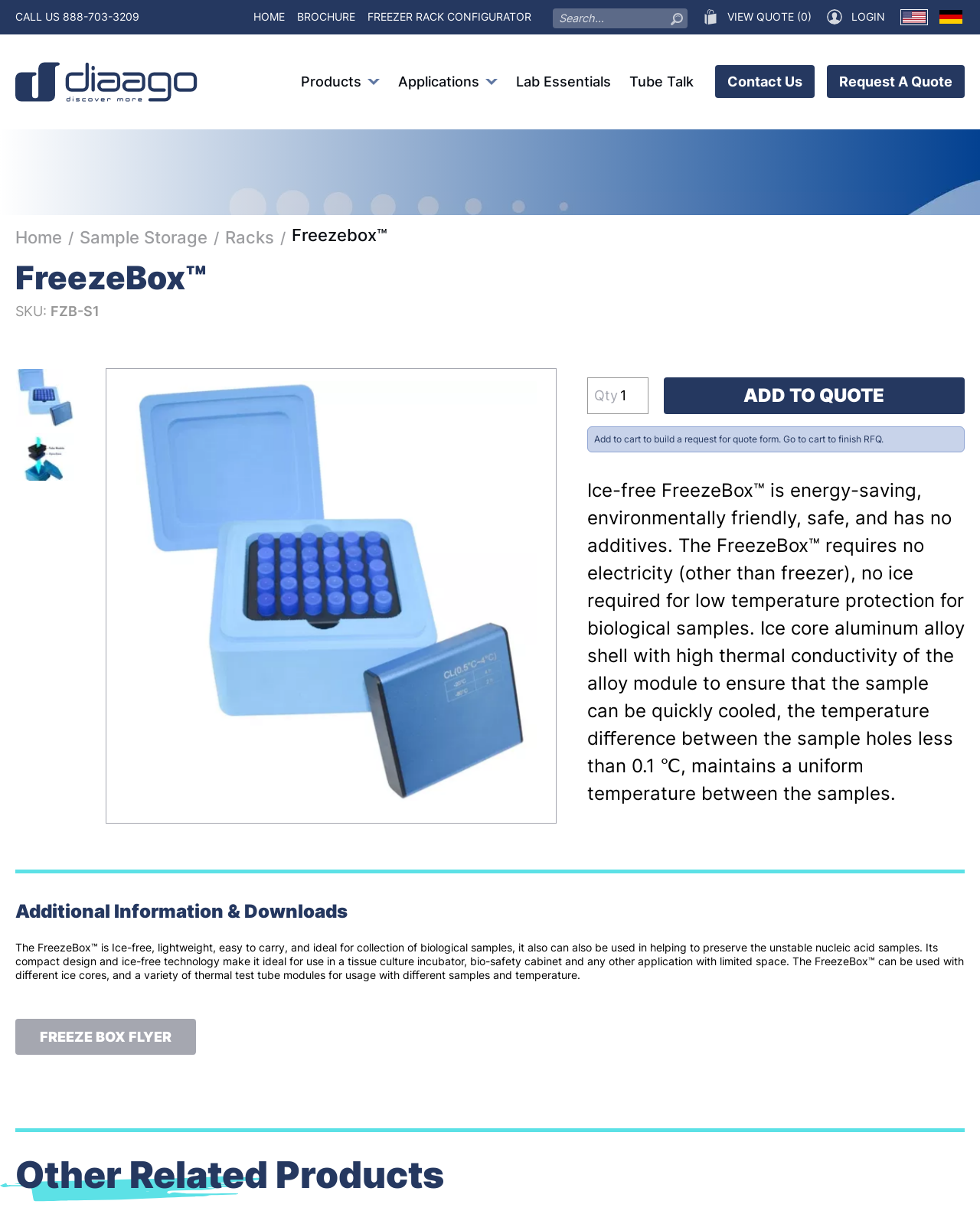Detail the webpage's structure and highlights in your description.

This webpage is about FreezeBox, a laboratory equipment product. At the top, there is a navigation bar with several links, including "HOME", "BROCHURE", "FREEZER RACK CONFIGURATOR", and a search box. To the right of the navigation bar, there are several icons and links, including a phone number, a quote view link, and a login link.

Below the navigation bar, there is a large image of the FreezeBox product, accompanied by a heading that reads "FreezeBox" and a subheading that reads "SKU: FZB-S1". To the right of the image, there is a section with a quantity selector and an "ADD TO QUOTE" button.

Below the product image, there is a detailed description of the FreezeBox, highlighting its features and benefits, such as being energy-saving, environmentally friendly, and safe. The description also mentions the product's ability to quickly cool samples and maintain a uniform temperature.

Further down the page, there is a section titled "Additional Information & Downloads", which includes a heading and a paragraph of text that provides more information about the product's uses and features. There is also a link to a flyer for the FreezeBox.

At the bottom of the page, there is a section titled "Other Related Products", which includes an image and possibly other links or information about related products.